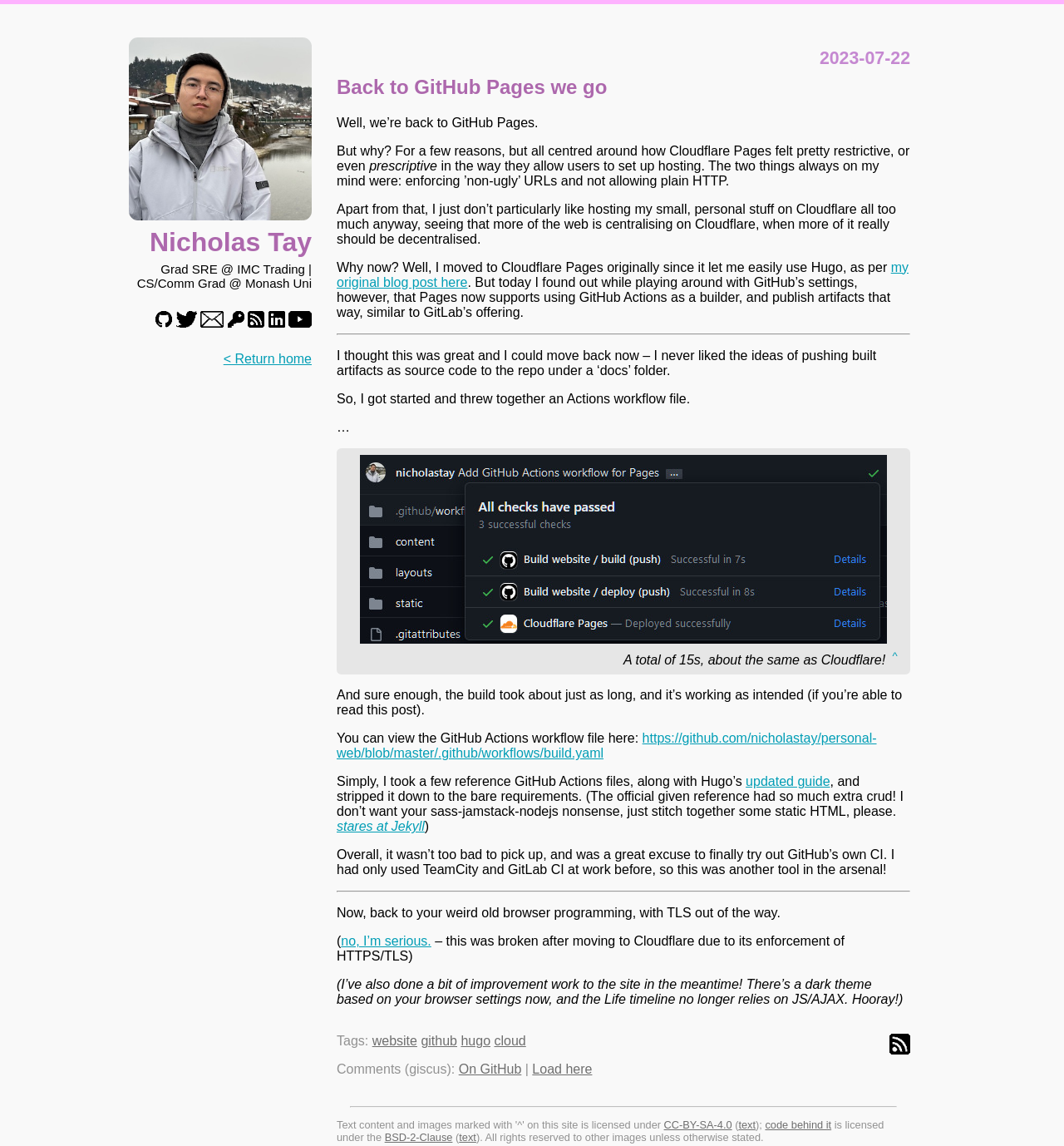Determine the bounding box coordinates for the area you should click to complete the following instruction: "Read the original blog post".

[0.316, 0.227, 0.854, 0.252]